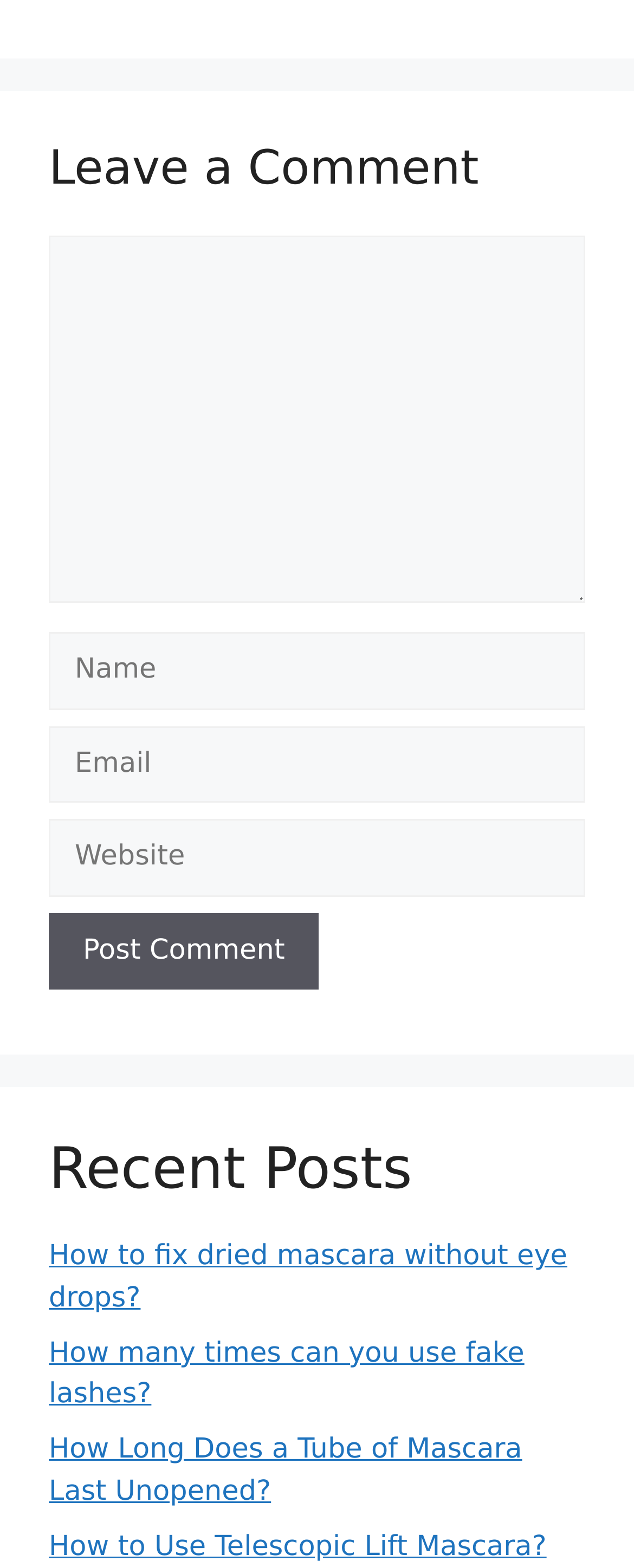Extract the bounding box for the UI element that matches this description: "parent_node: Comment name="email" placeholder="Email"".

[0.077, 0.463, 0.923, 0.512]